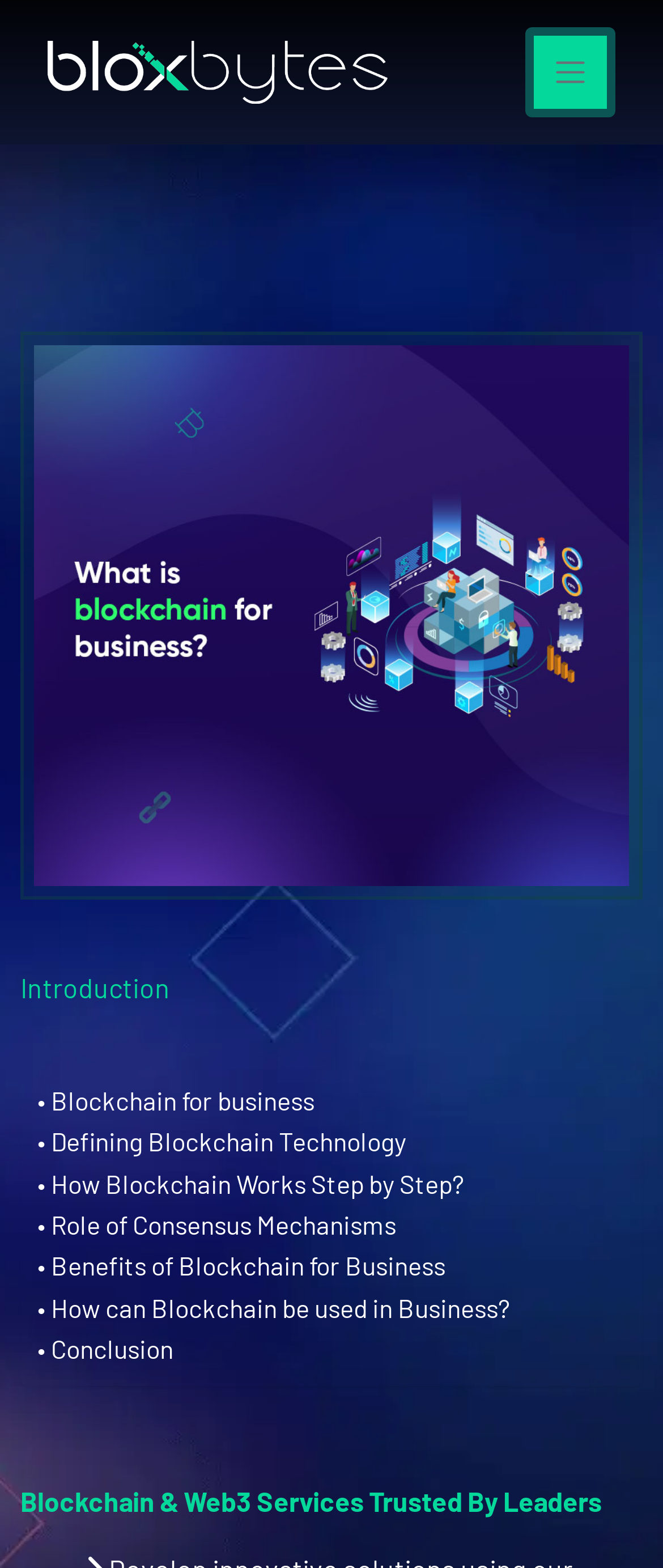Locate the primary heading on the webpage and return its text.

What is blockchain for business?